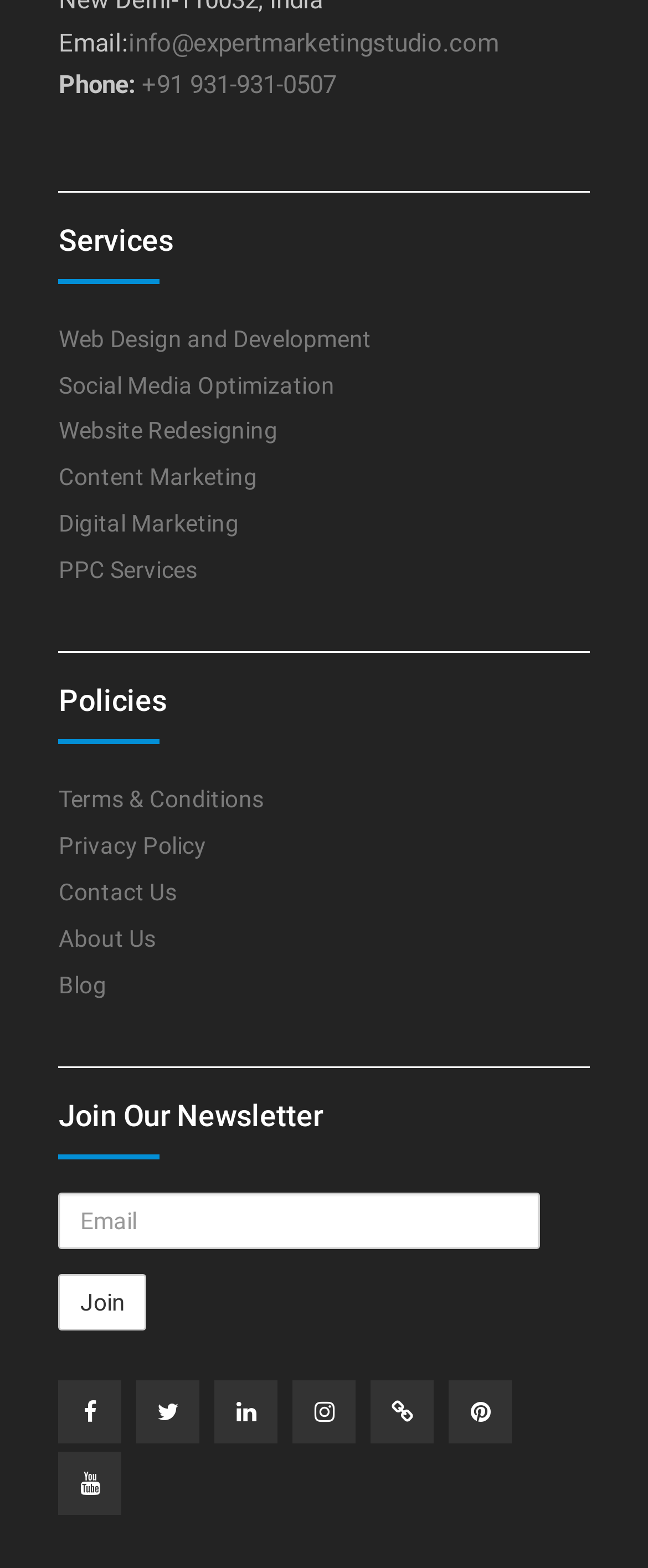Please identify the coordinates of the bounding box for the clickable region that will accomplish this instruction: "Click the 'Web Design and Development' link".

[0.091, 0.207, 0.573, 0.224]